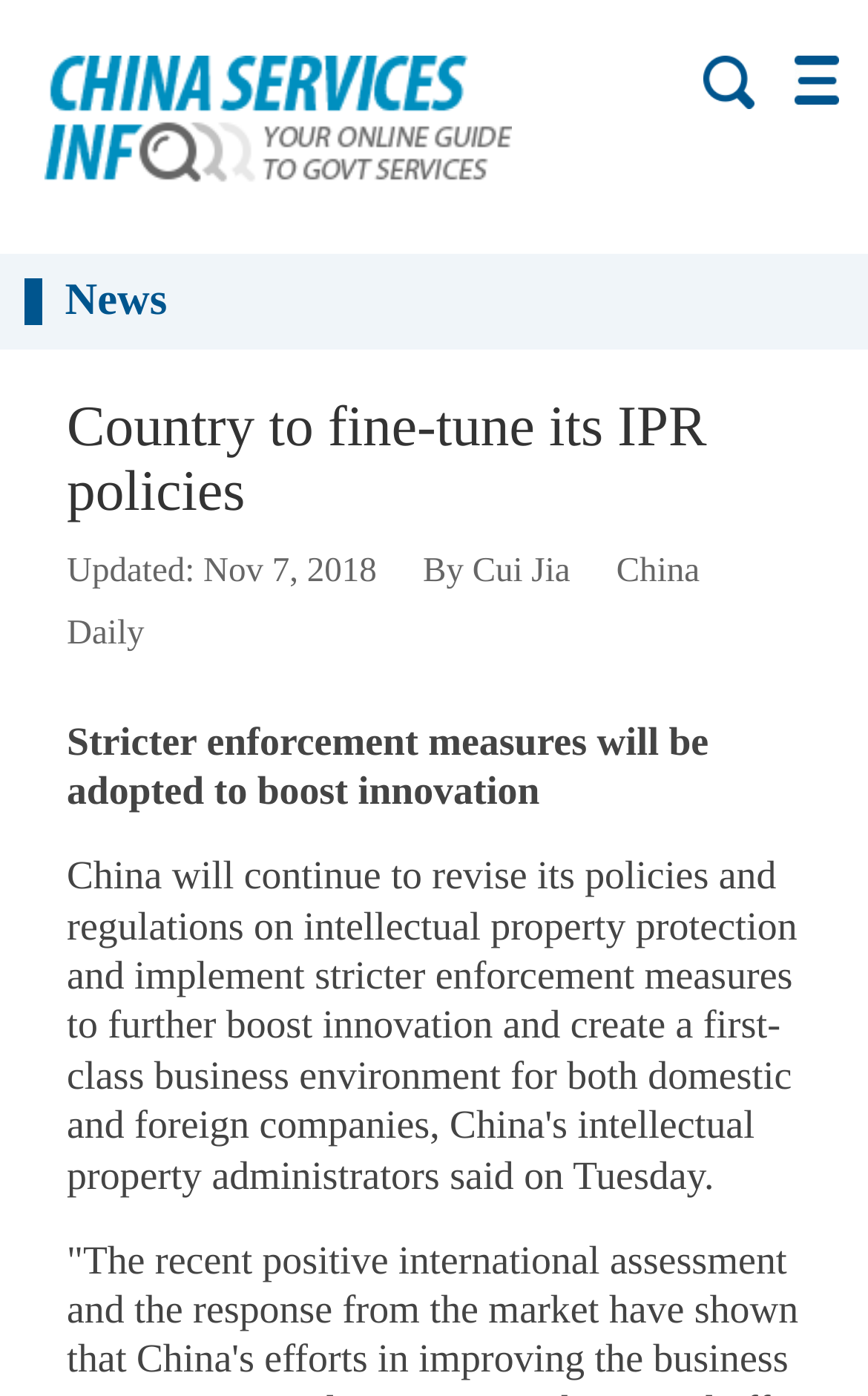Extract the main heading text from the webpage.

Country to fine-tune its IPR policies